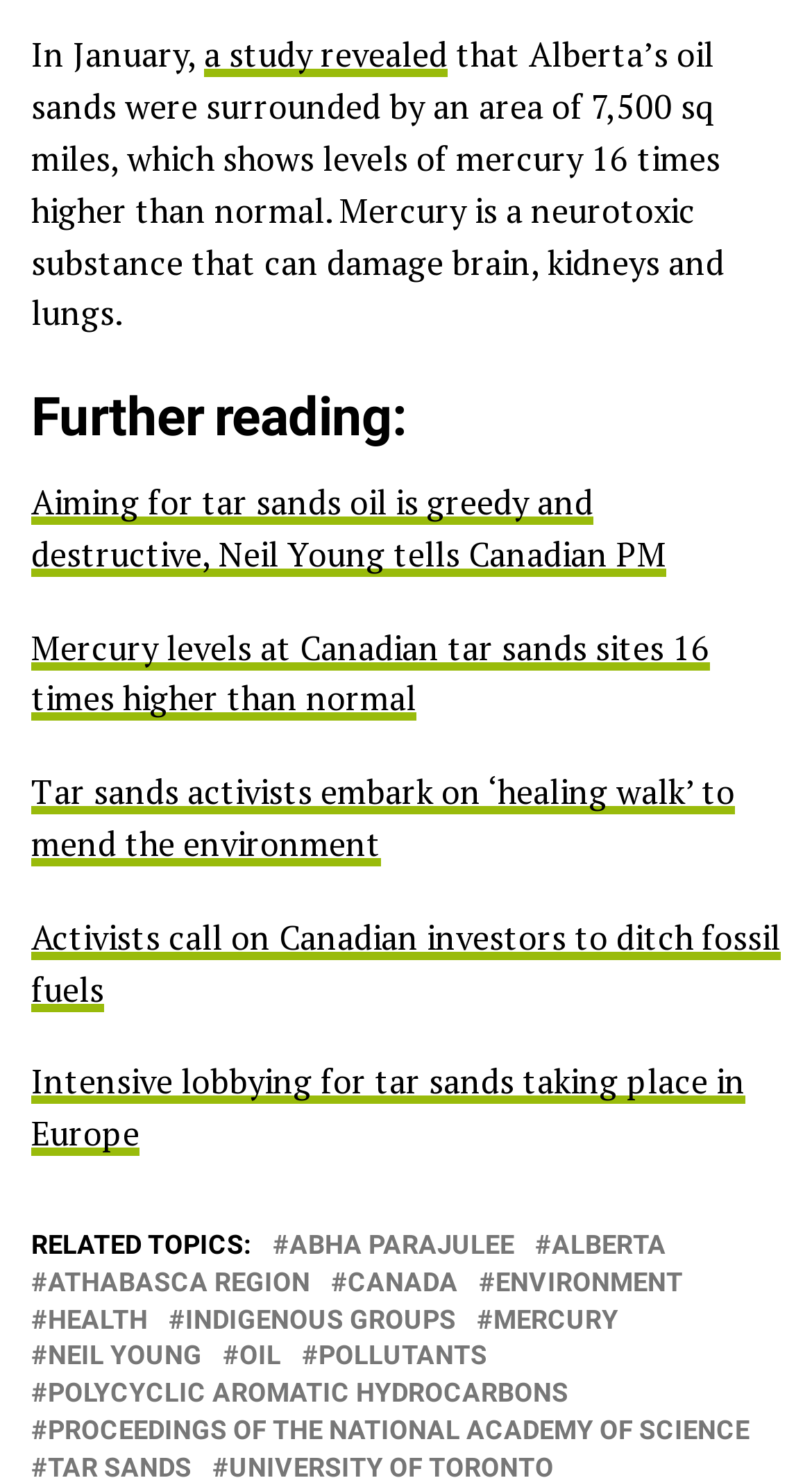Specify the bounding box coordinates of the area to click in order to execute this command: 'Learn more about the healing walk to mend the environment'. The coordinates should consist of four float numbers ranging from 0 to 1, and should be formatted as [left, top, right, bottom].

[0.038, 0.52, 0.905, 0.586]